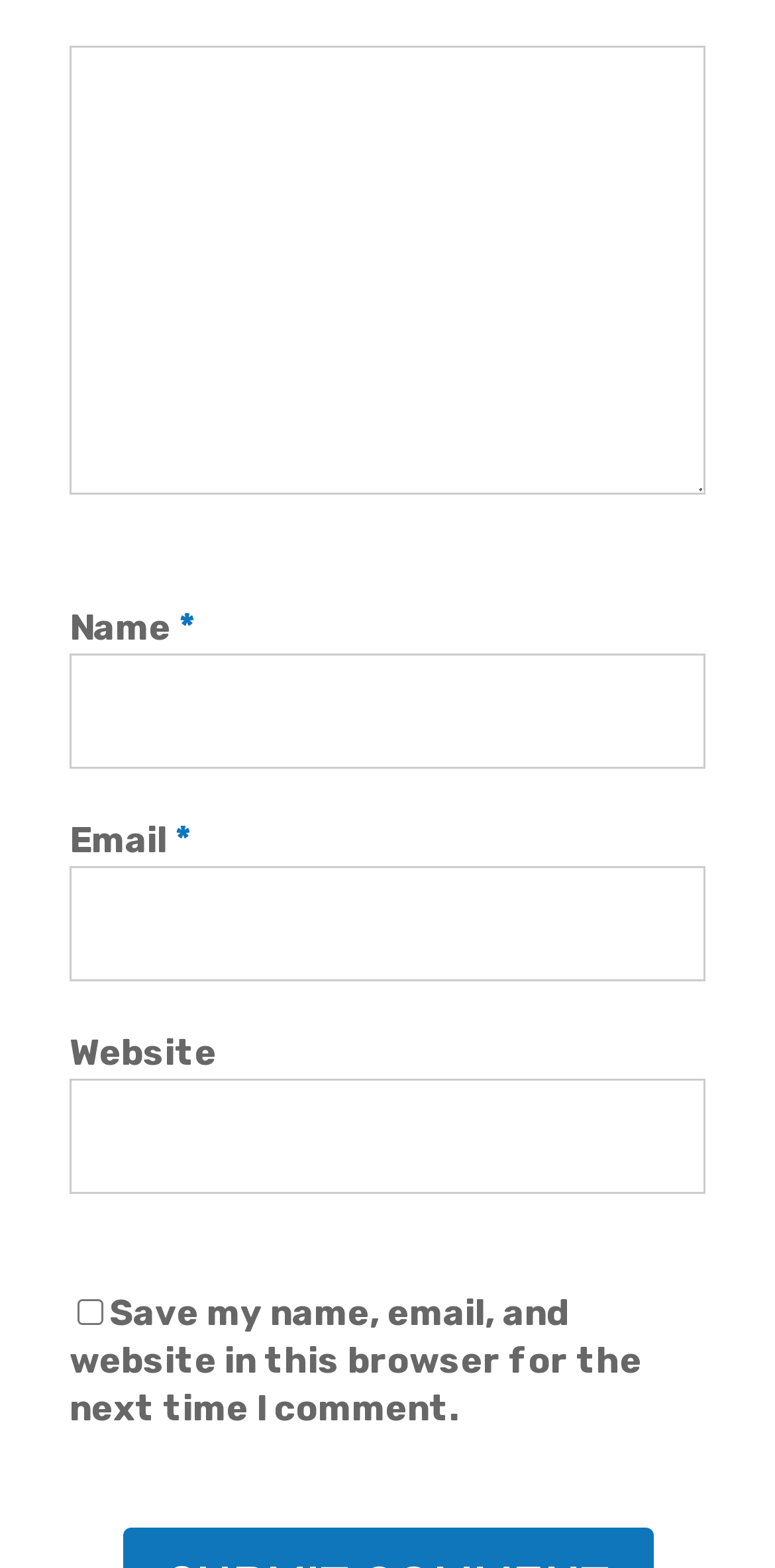Bounding box coordinates are specified in the format (top-left x, top-left y, bottom-right x, bottom-right y). All values are floating point numbers bounded between 0 and 1. Please provide the bounding box coordinate of the region this sentence describes: parent_node: Website name="url"

[0.09, 0.687, 0.91, 0.761]